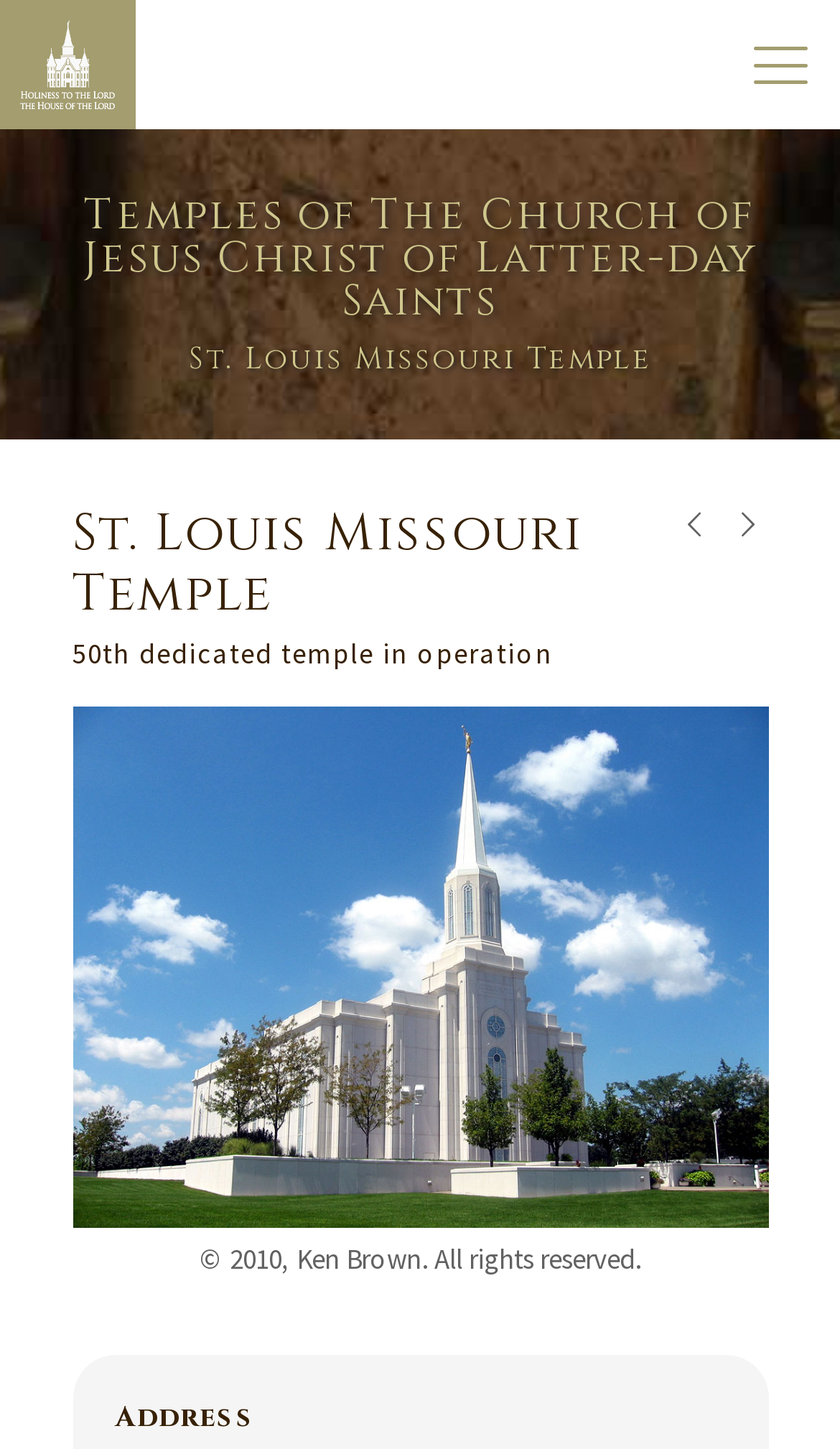Please answer the following query using a single word or phrase: 
What is the copyright information?

© 2010, Ken Brown. All rights reserved.